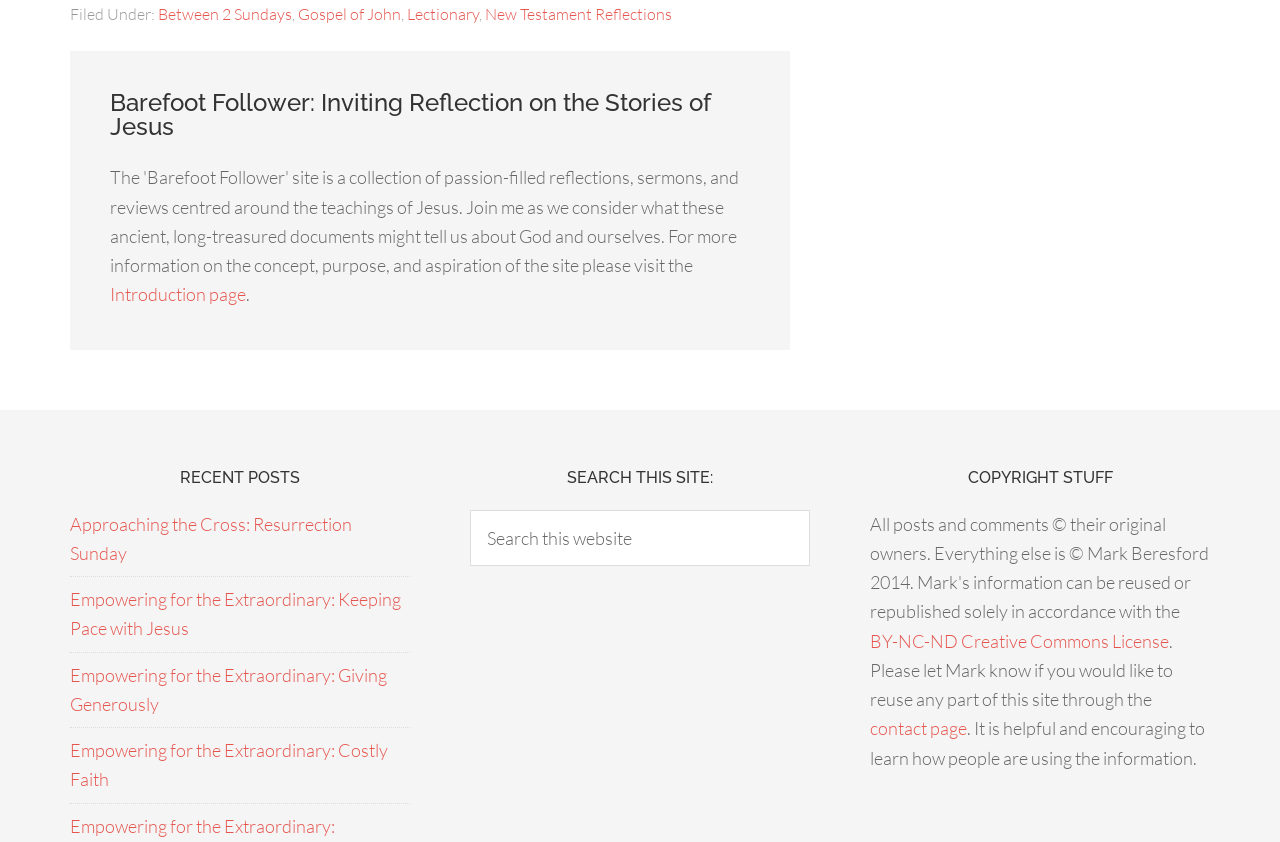What categories are available for searching?
Please provide a comprehensive answer based on the information in the image.

The categories available for searching can be found in the footer section of the webpage, which includes links to 'Between 2 Sundays', 'Gospel of John', 'Lectionary', and 'New Testament Reflections'.